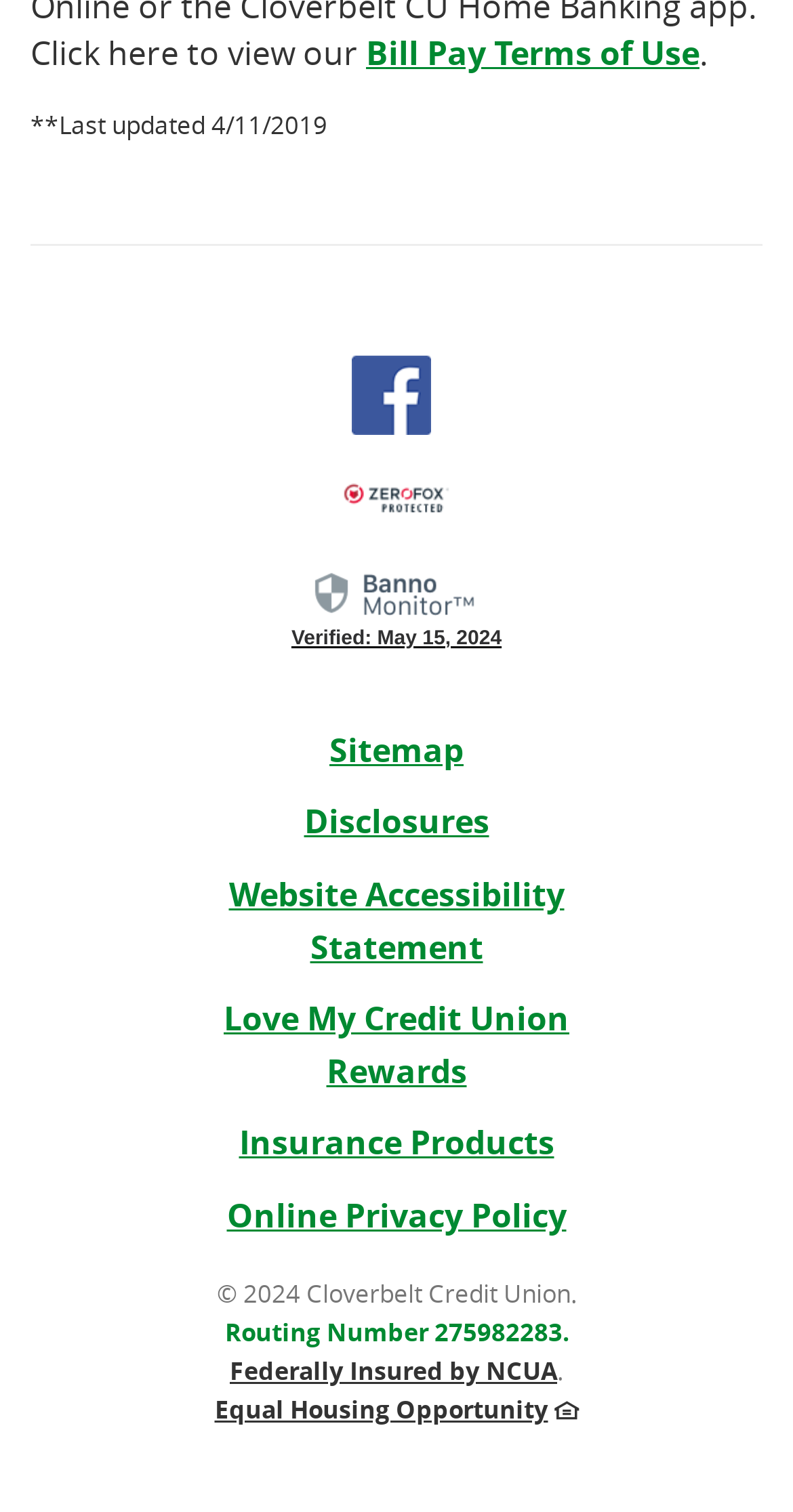Determine the bounding box coordinates of the clickable region to follow the instruction: "Read Website Accessibility Statement".

[0.288, 0.577, 0.712, 0.641]